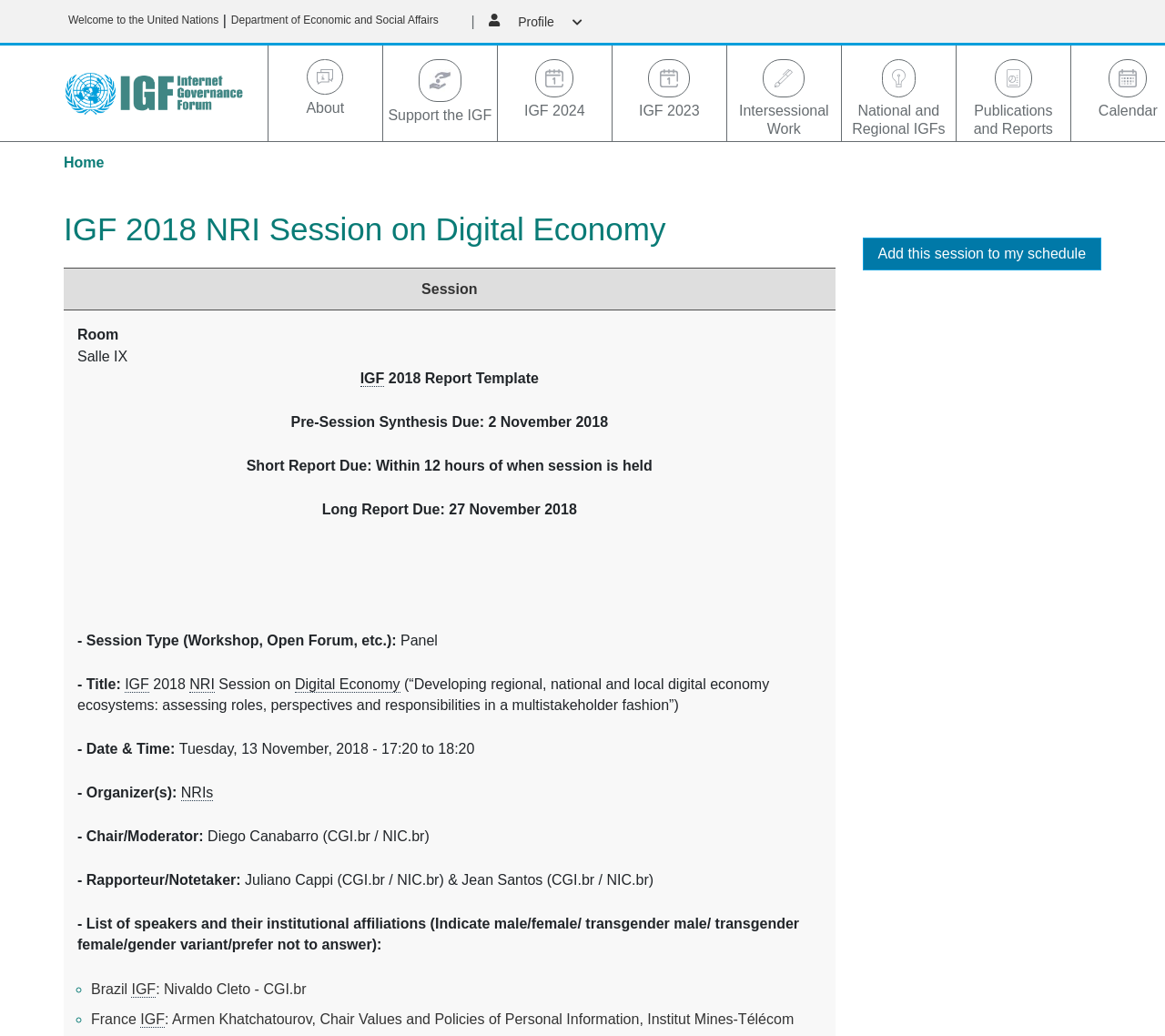What is the session type of this IGF 2018 NRI session?
Look at the image and provide a detailed response to the question.

I found the answer by looking at the session details section, where it says '- Session Type (Workshop, Open Forum, etc.):' followed by 'Panel'.